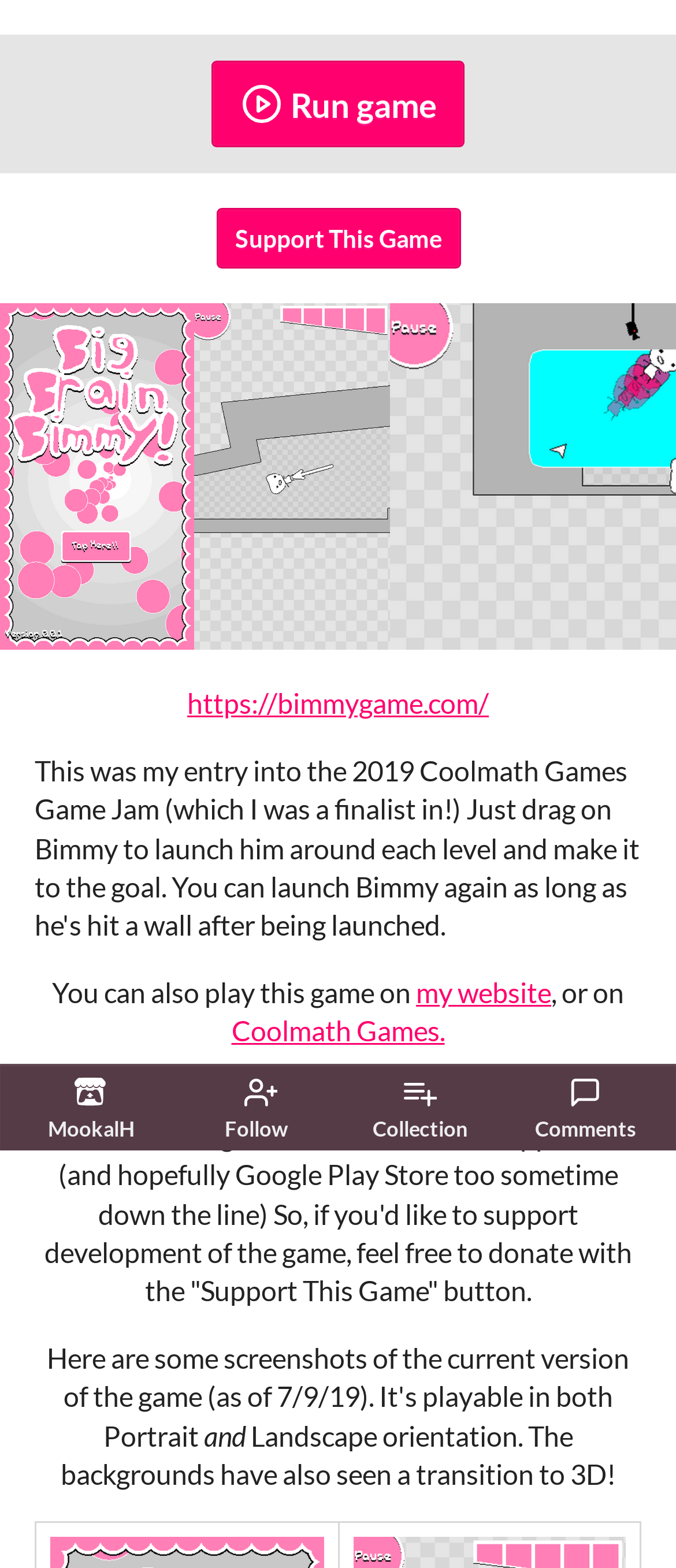Provide a one-word or brief phrase answer to the question:
Where can the game be played besides this website?

On the developer's website and Coolmath Games